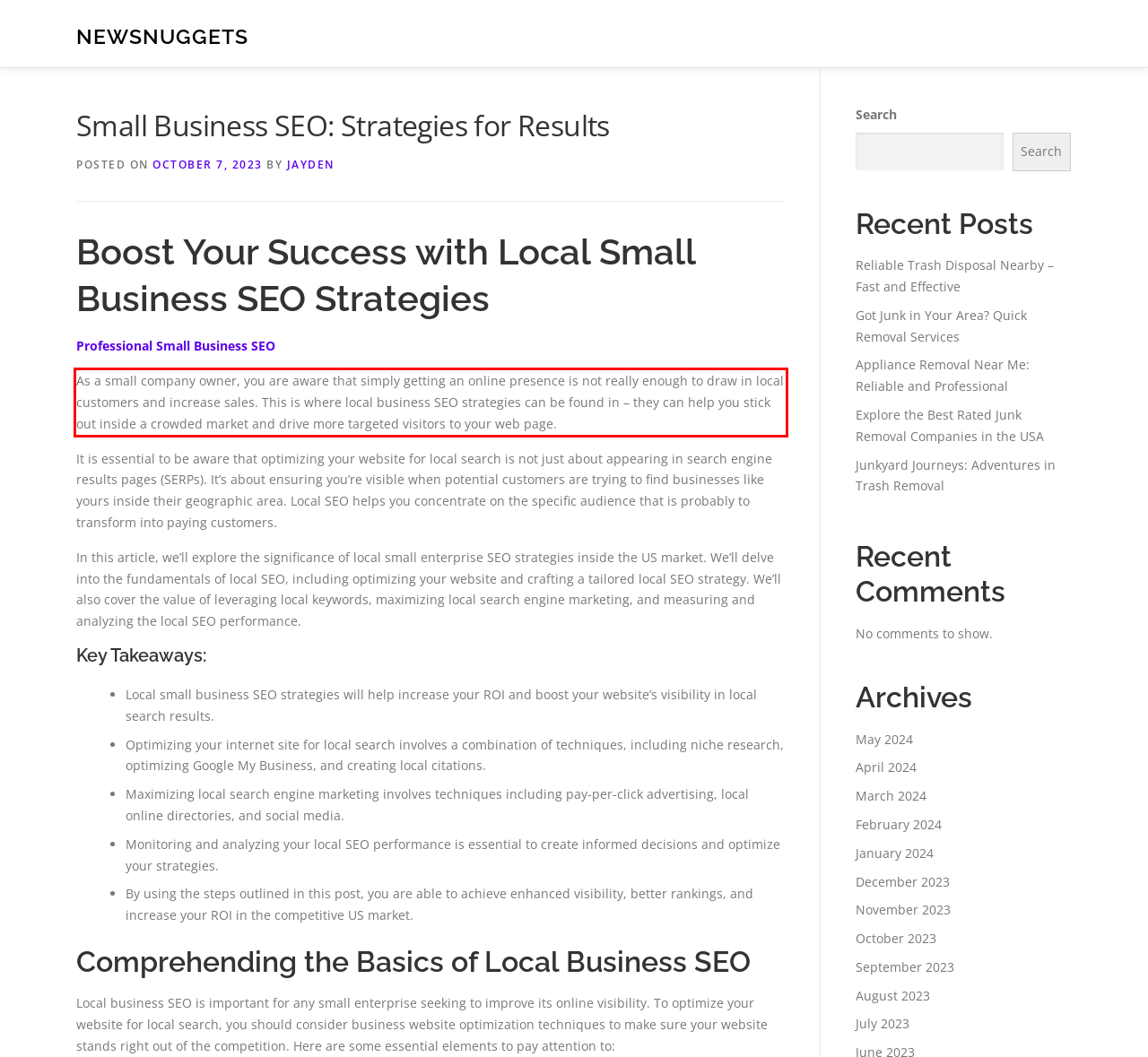Given a webpage screenshot, locate the red bounding box and extract the text content found inside it.

As a small company owner, you are aware that simply getting an online presence is not really enough to draw in local customers and increase sales. This is where local business SEO strategies can be found in – they can help you stick out inside a crowded market and drive more targeted visitors to your web page.